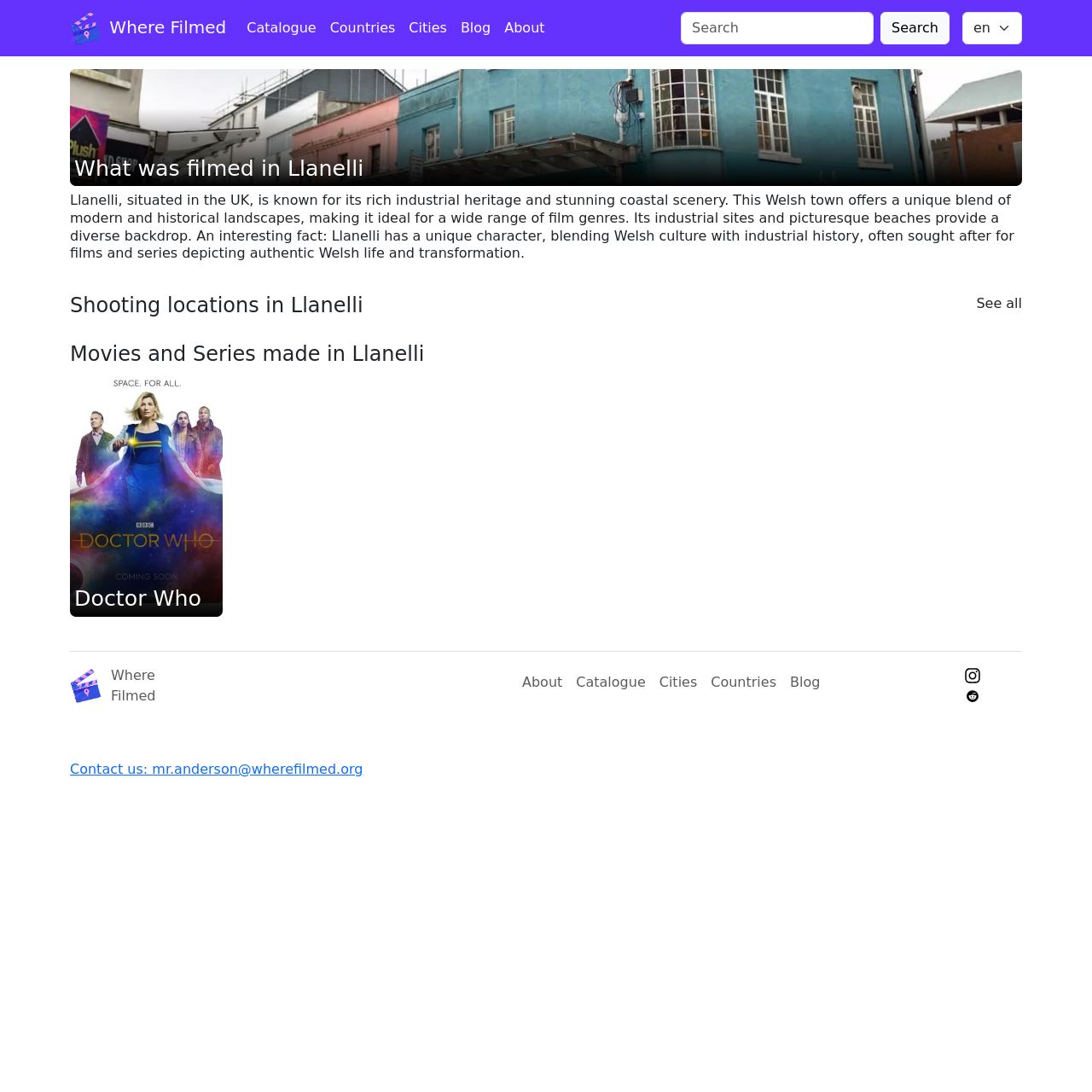Please identify the coordinates of the bounding box for the clickable region that will accomplish this instruction: "View the Catalogue".

[0.22, 0.01, 0.296, 0.041]